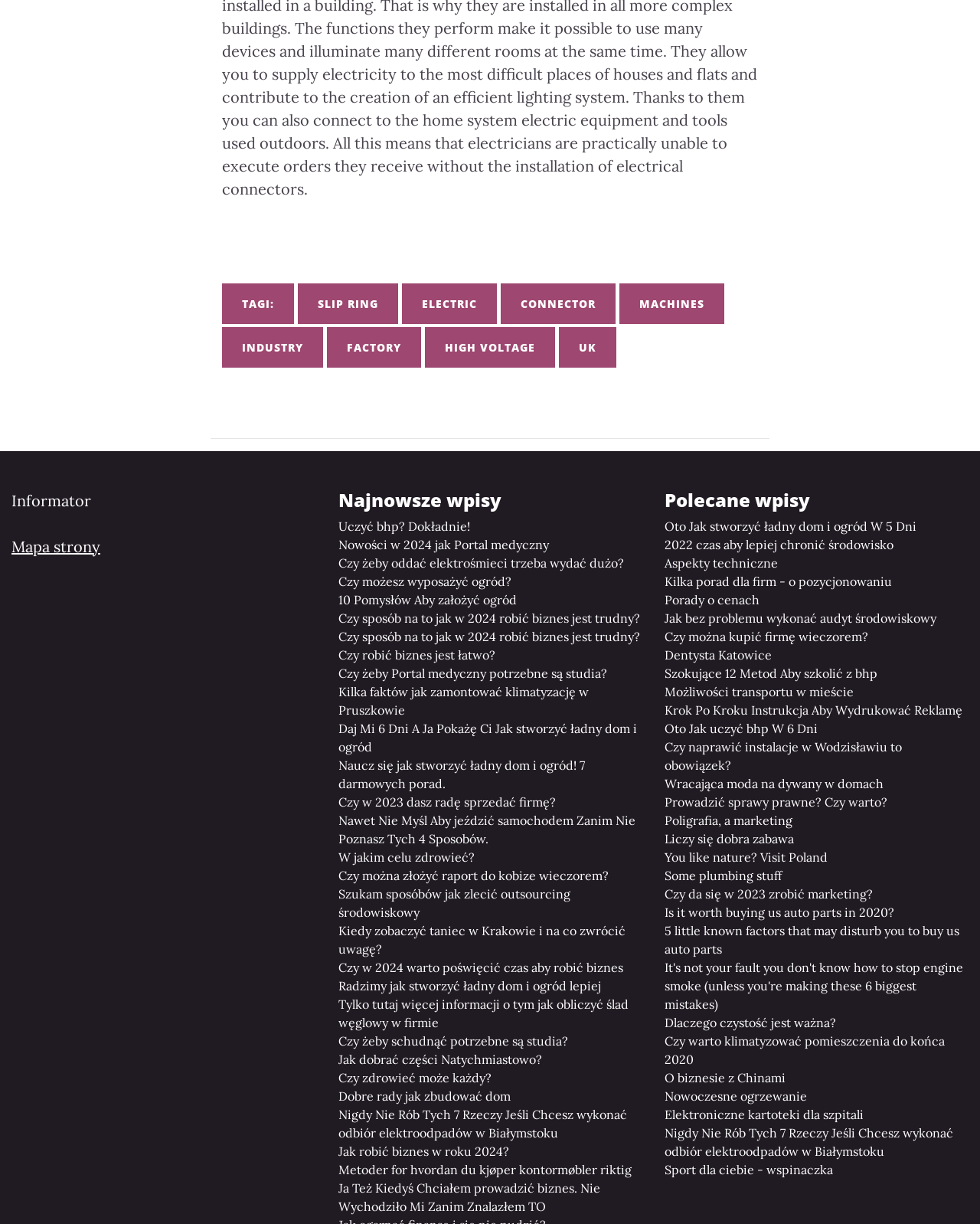Locate the bounding box coordinates of the clickable area to execute the instruction: "Explore the 'Polecane wpisy' section". Provide the coordinates as four float numbers between 0 and 1, represented as [left, top, right, bottom].

[0.678, 0.4, 0.988, 0.418]